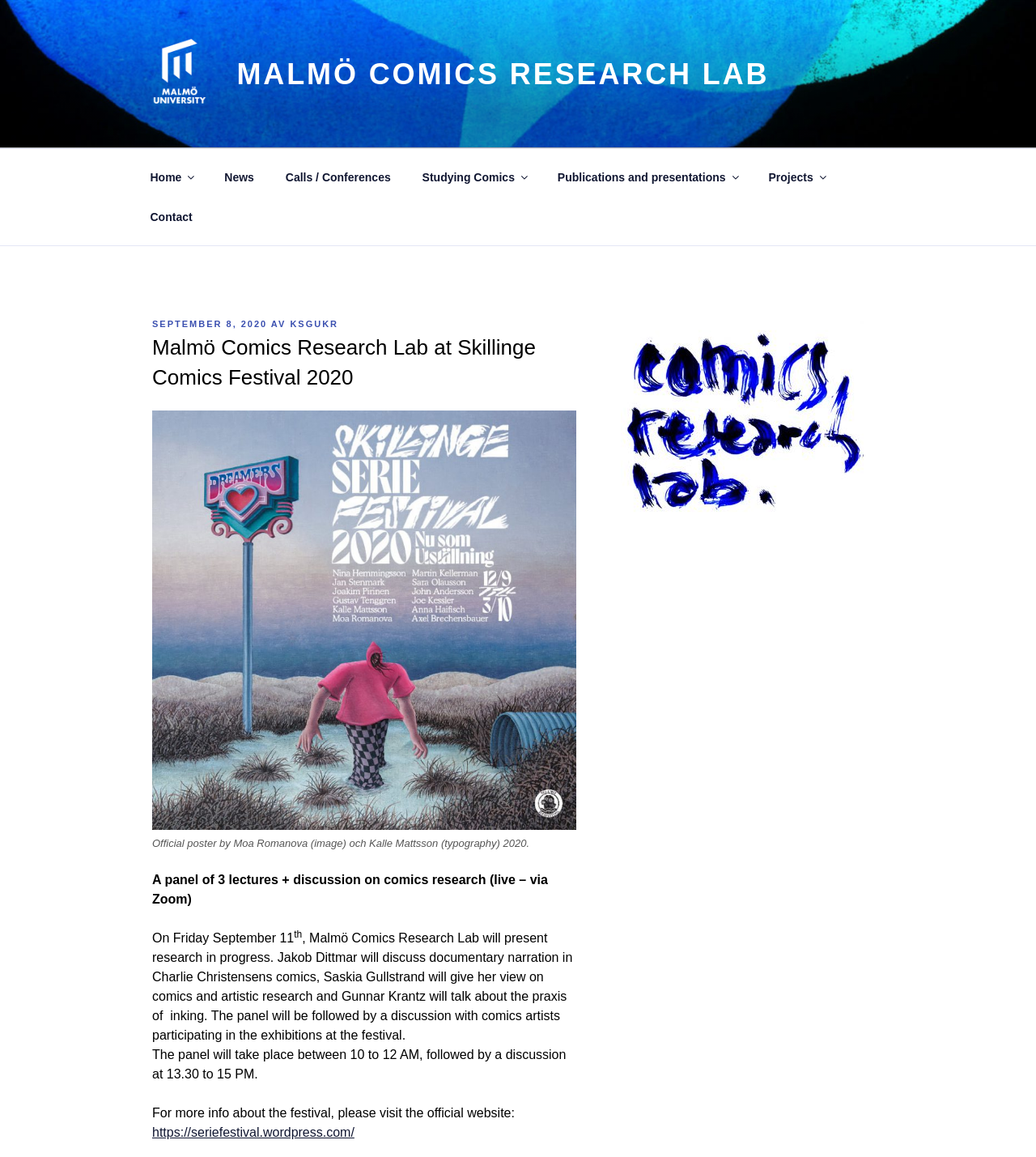Please find the bounding box coordinates of the clickable region needed to complete the following instruction: "Visit the official website of the festival". The bounding box coordinates must consist of four float numbers between 0 and 1, i.e., [left, top, right, bottom].

[0.147, 0.973, 0.342, 0.985]